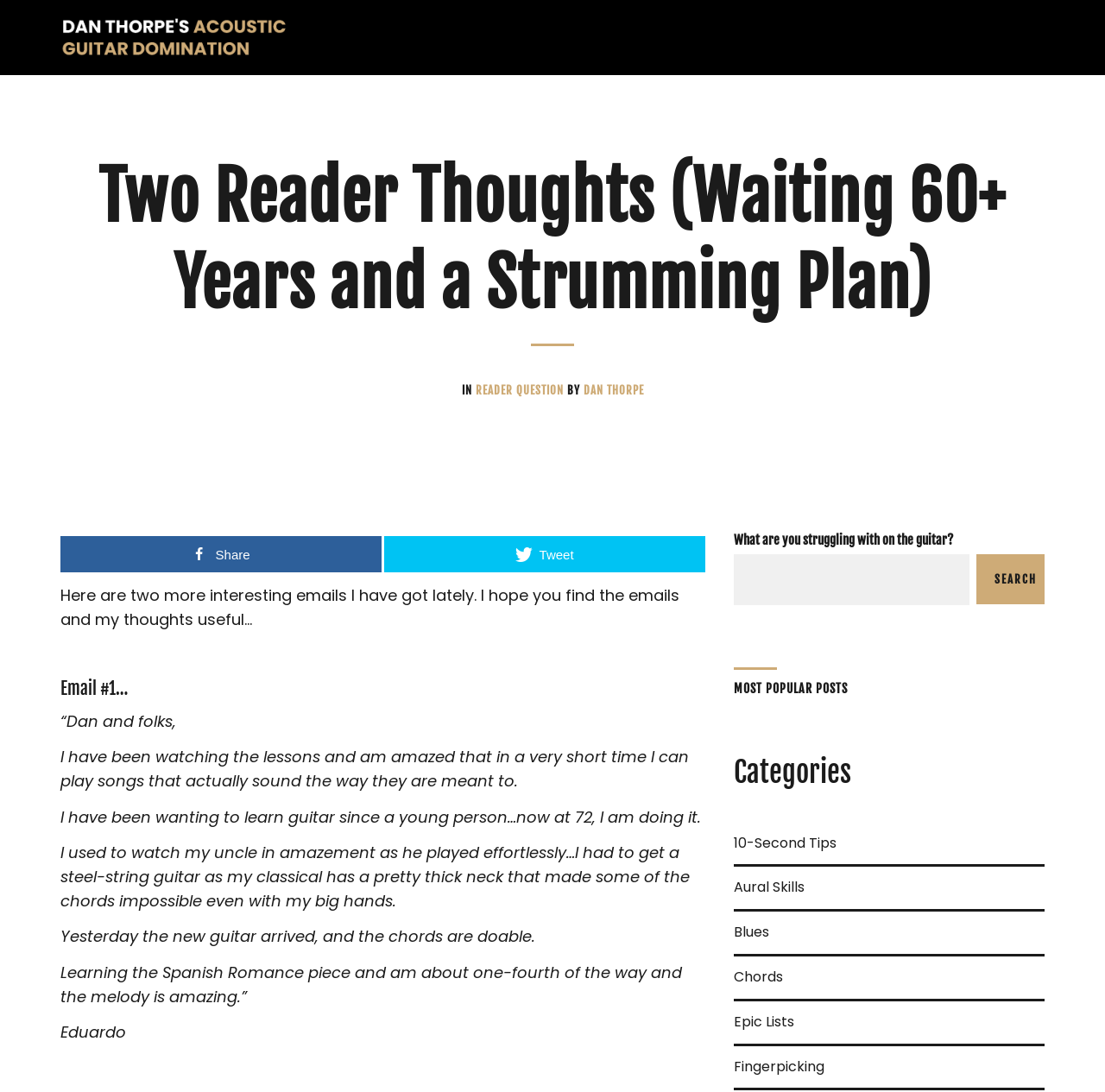Find the bounding box coordinates for the element that must be clicked to complete the instruction: "Search for guitar-related topics". The coordinates should be four float numbers between 0 and 1, indicated as [left, top, right, bottom].

[0.664, 0.508, 0.877, 0.554]